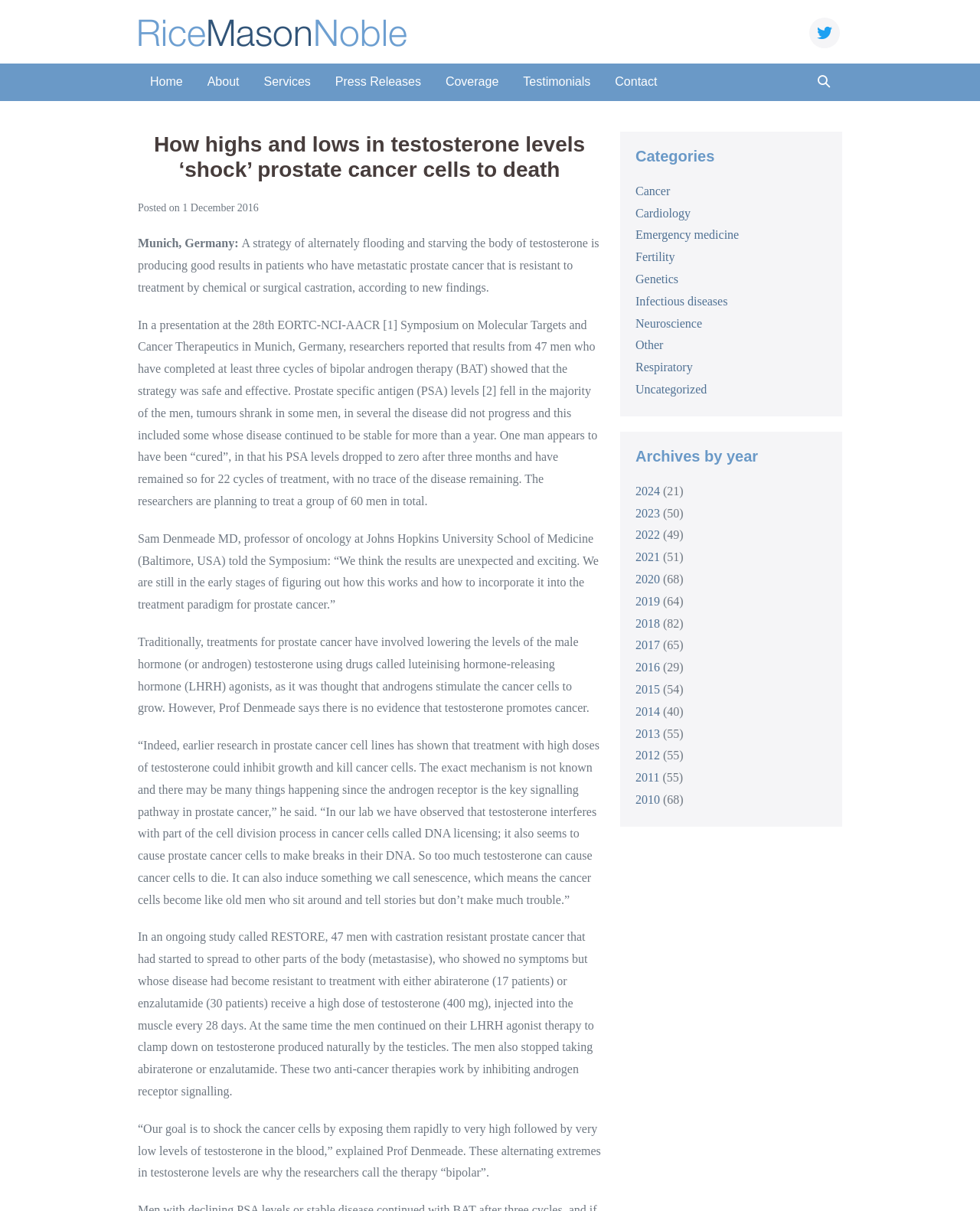From the webpage screenshot, predict the bounding box of the UI element that matches this description: "Infectious diseases".

[0.648, 0.243, 0.742, 0.254]